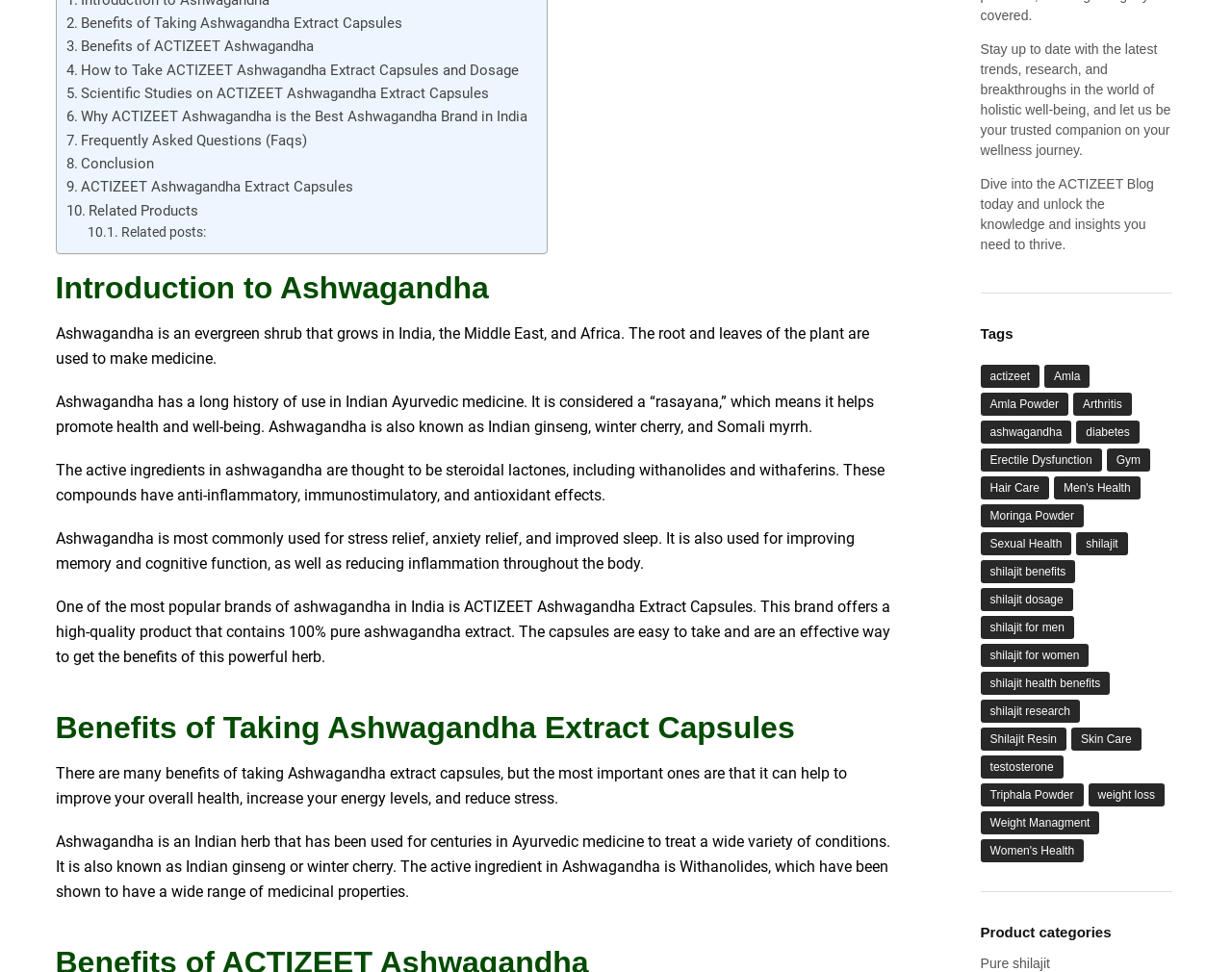What is the purpose of Ashwagandha?
Kindly offer a comprehensive and detailed response to the question.

According to the StaticText element with the text 'Ashwagandha is most commonly used for stress relief, anxiety relief, and improved sleep.', we can infer that the purpose of Ashwagandha is for stress relief, anxiety relief, and improved sleep.